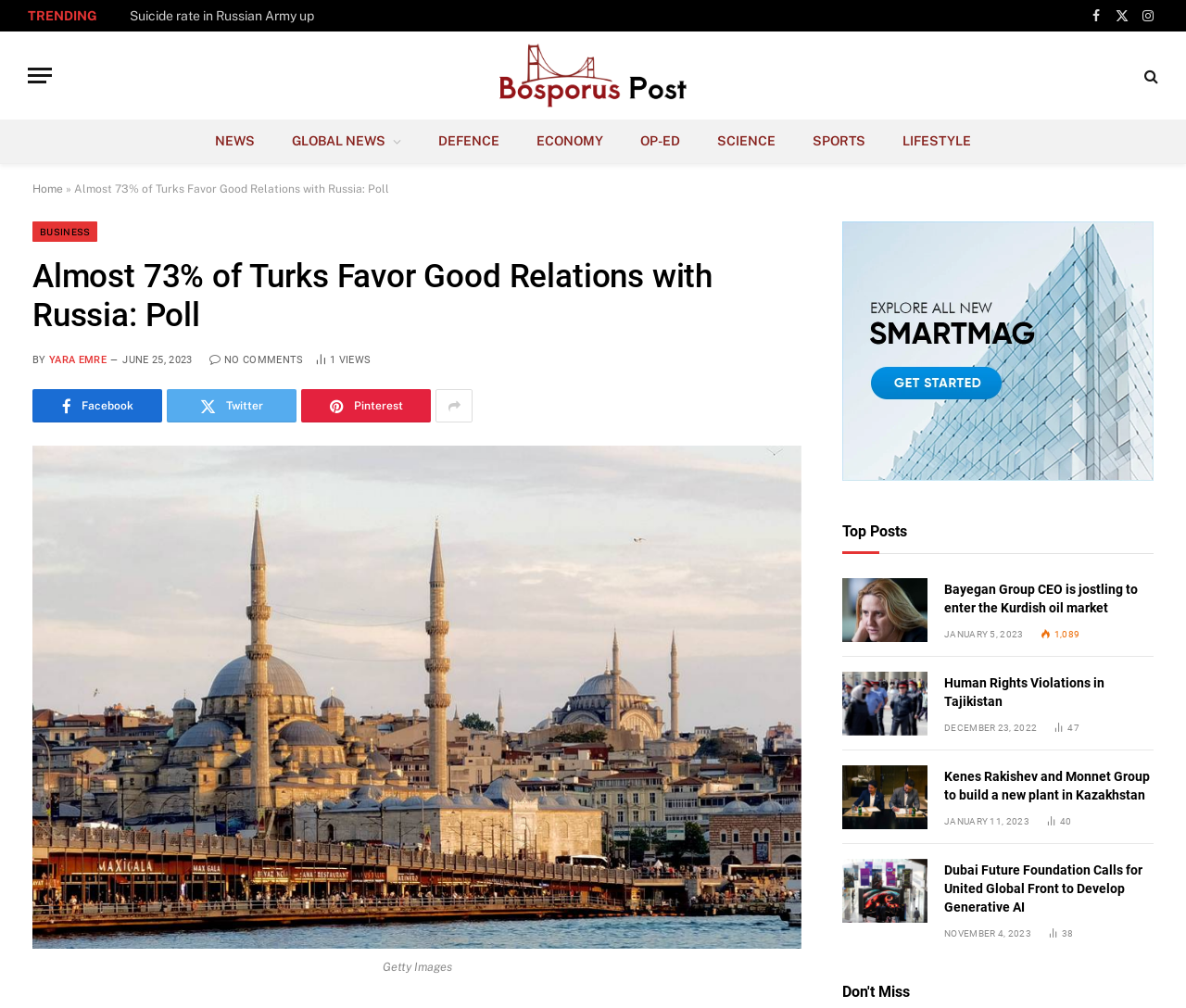Kindly provide the bounding box coordinates of the section you need to click on to fulfill the given instruction: "View Quater Turn Electric Actuator product".

None